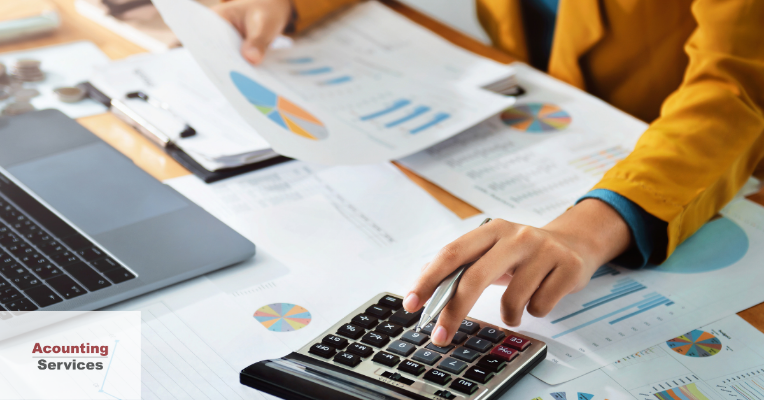What is on the wooden table?
Carefully analyze the image and provide a thorough answer to the question.

The wooden table in the image has numerous documents and reports scattered across it, featuring colorful pie charts and graphs, which signify detailed analysis and planning, likely related to financial management or accounting services.